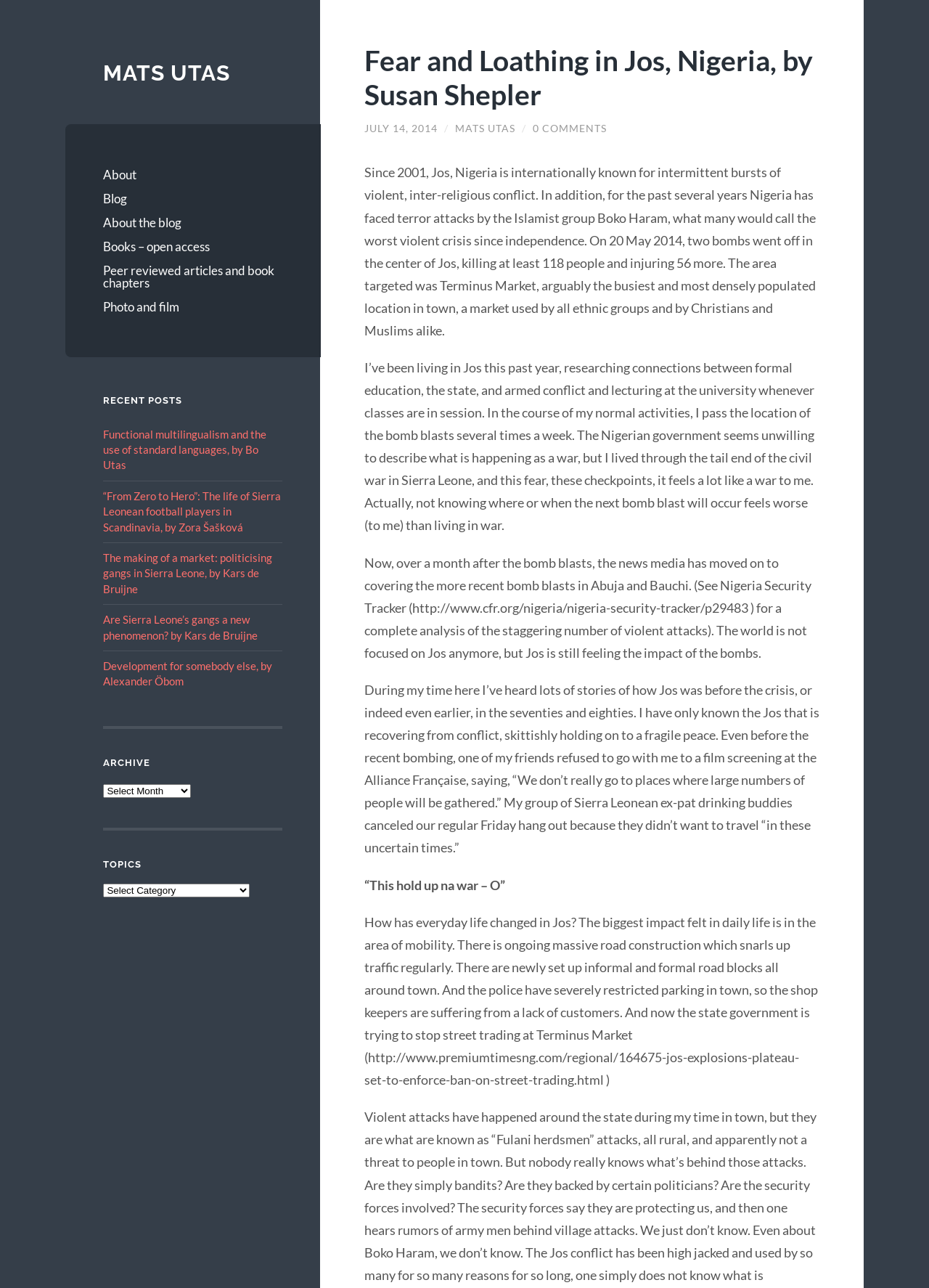Respond to the following query with just one word or a short phrase: 
What is the name of the market targeted by the bomb blasts?

Terminus Market